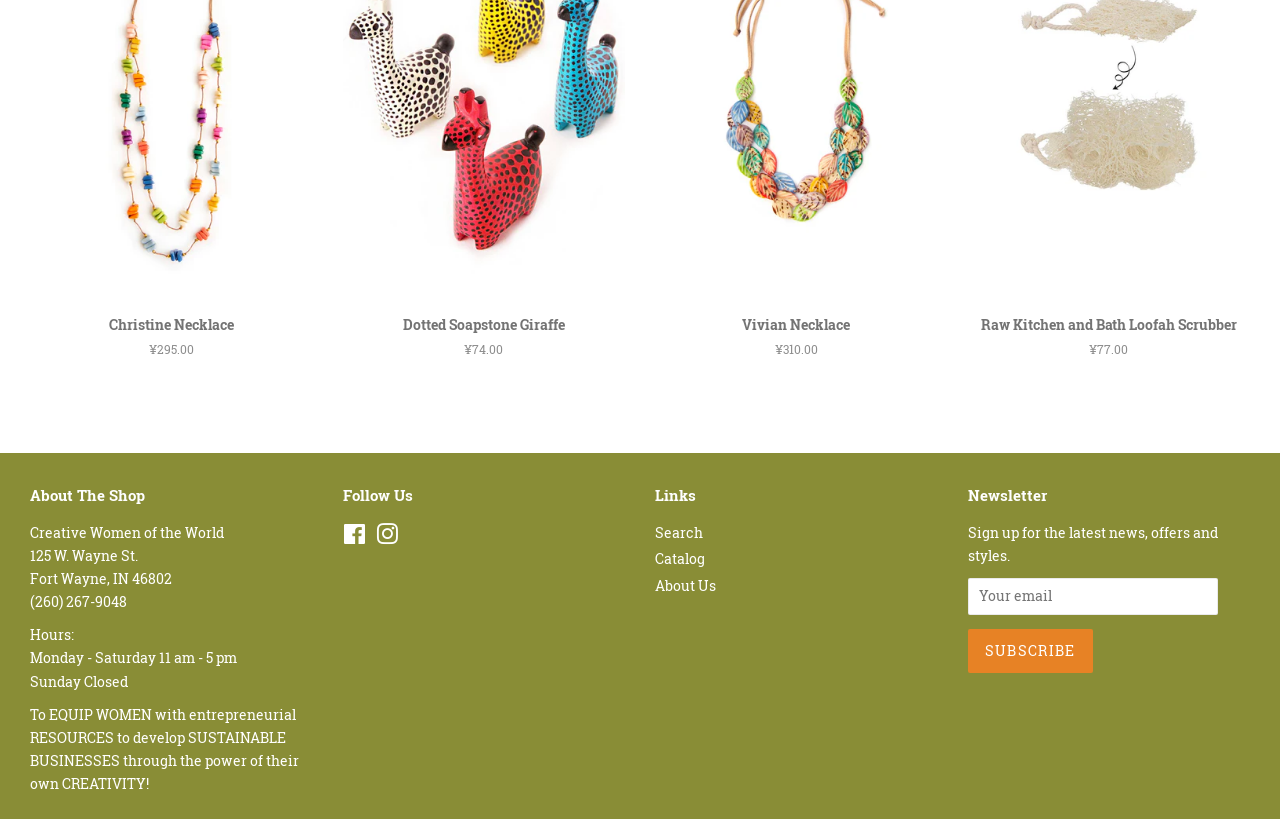What are the shop's hours on Monday?
Please use the image to deliver a detailed and complete answer.

The shop's hours can be found in the StaticText element with the text 'Monday - Saturday 11 am - 5 pm' located below the 'Hours:' heading, which indicates that the shop is open from 11 am to 5 pm on Mondays.